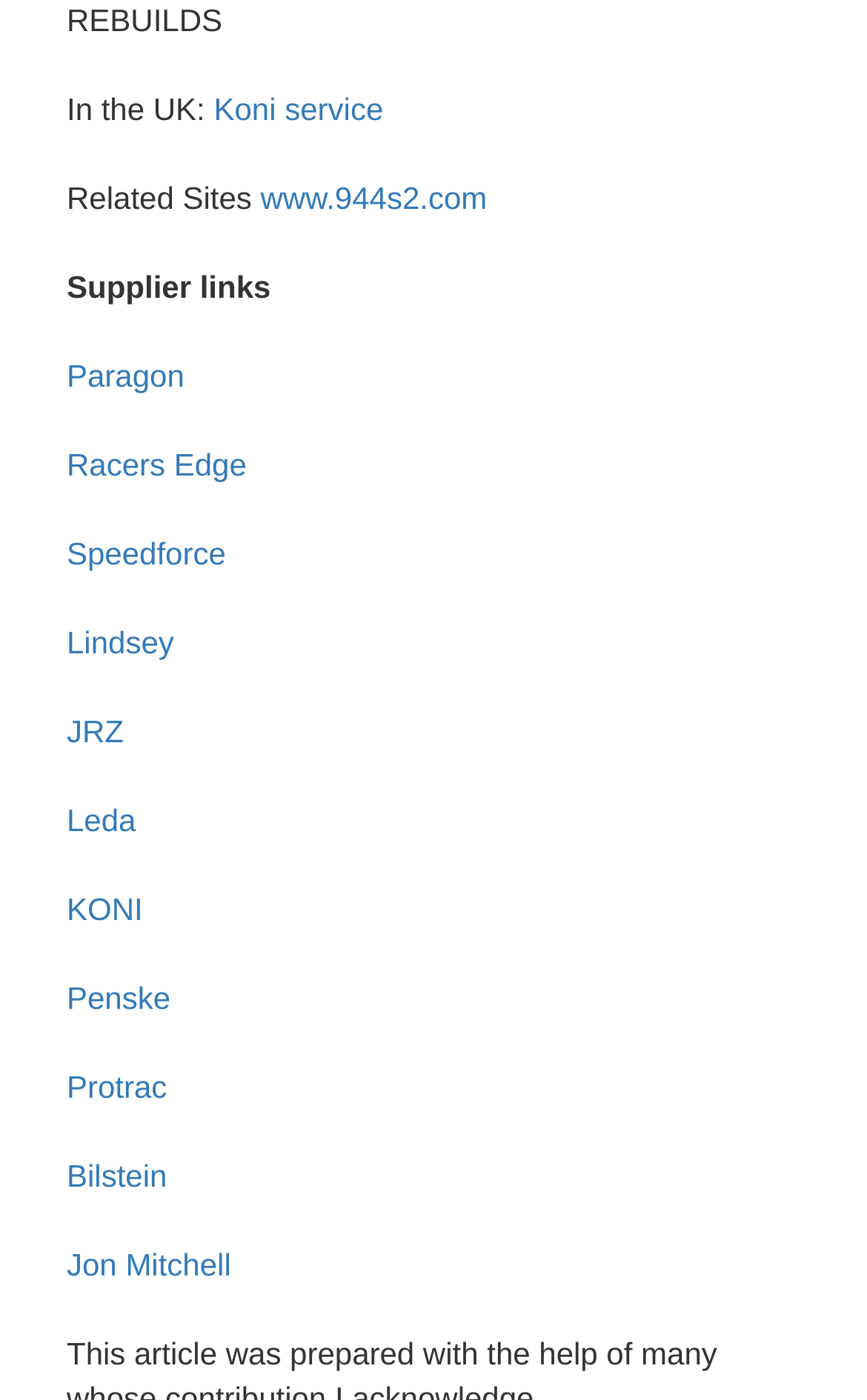Find and indicate the bounding box coordinates of the region you should select to follow the given instruction: "view JRZ".

[0.077, 0.51, 0.143, 0.535]